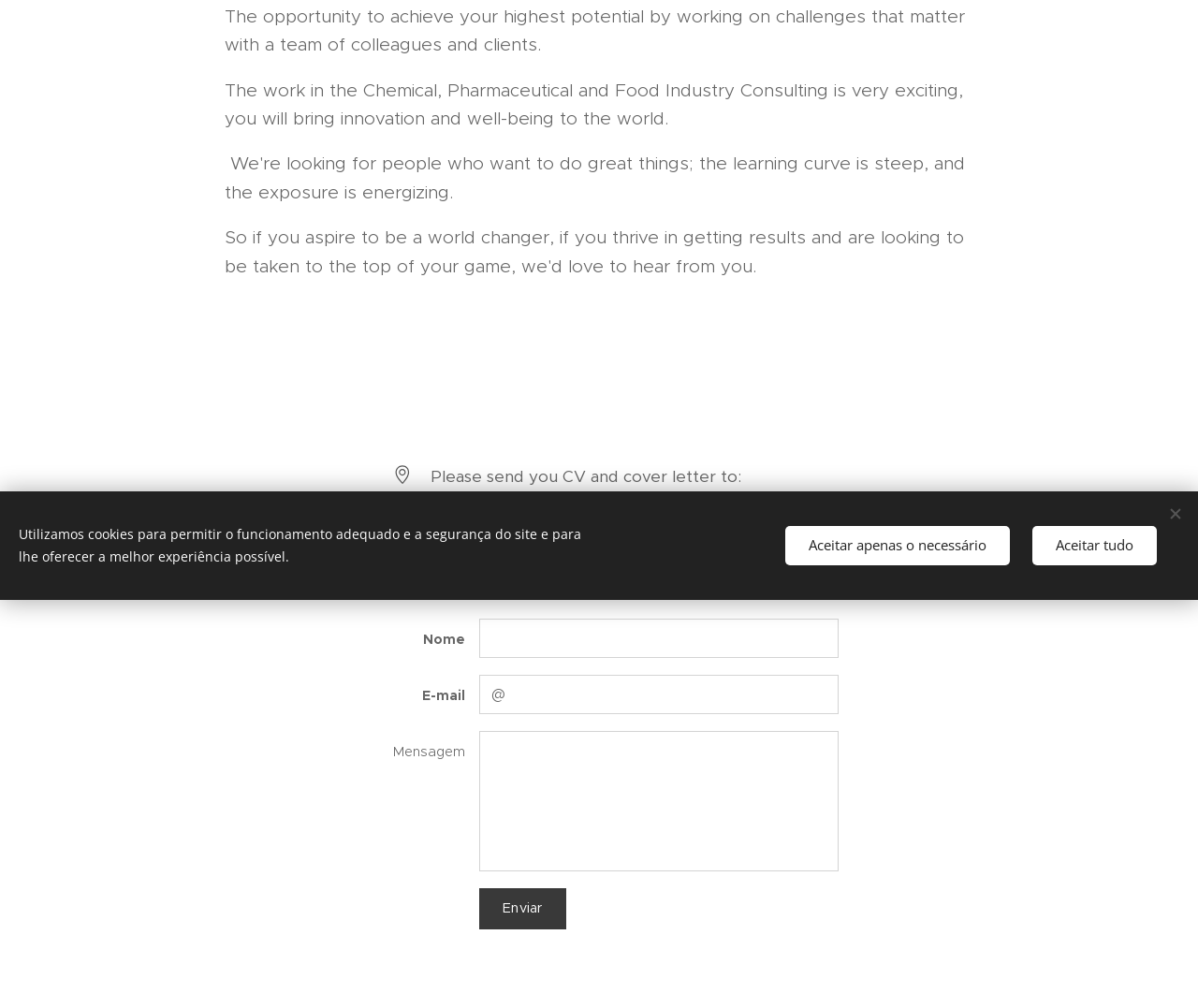Find the bounding box coordinates for the HTML element described as: "Enviar". The coordinates should consist of four float values between 0 and 1, i.e., [left, top, right, bottom].

[0.4, 0.881, 0.472, 0.921]